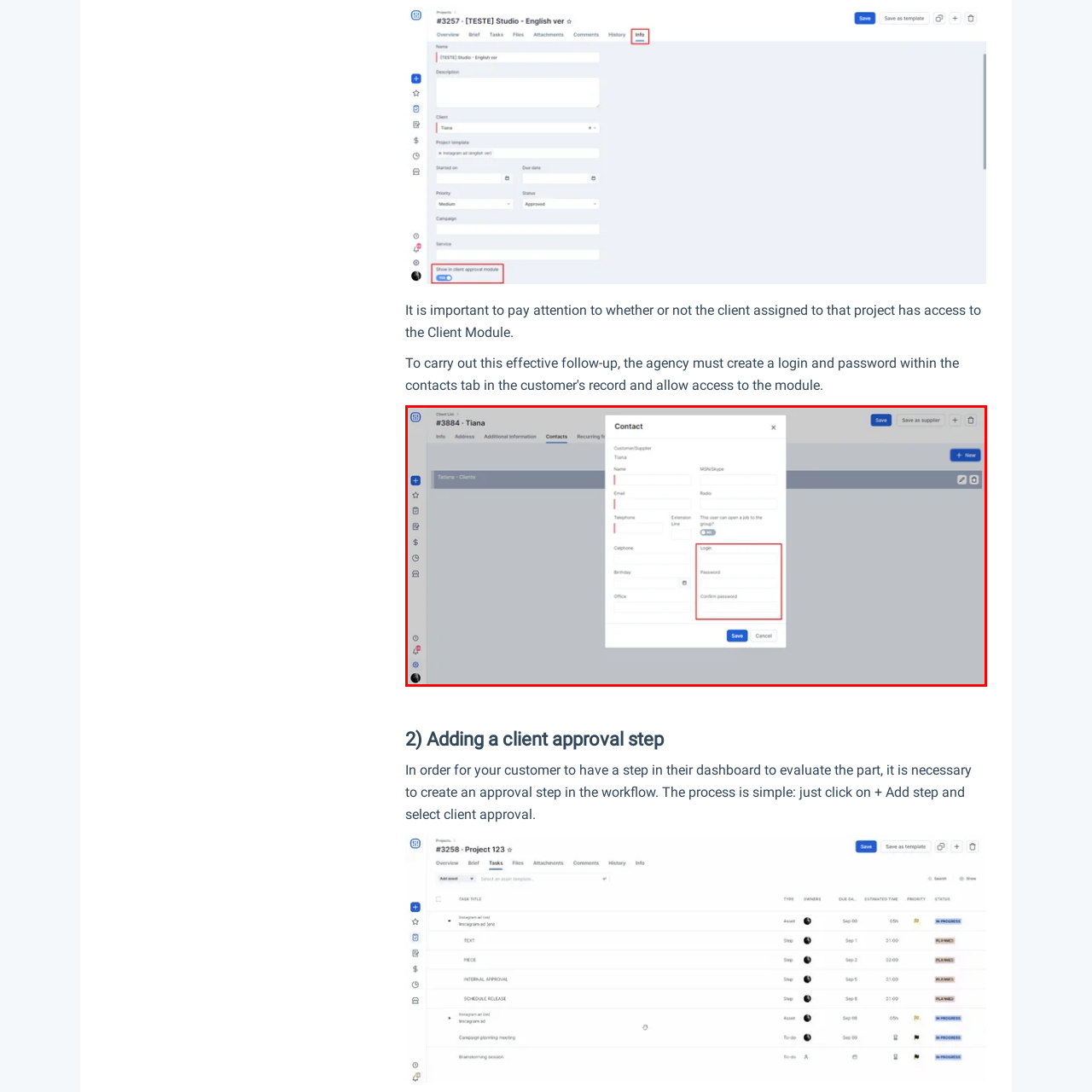Elaborate on the image enclosed by the red box with a detailed description.

The image displays a user interface for adding or editing contact details within a client management system. Prominently featured is a modal labeled "Contact" that captures essential information about a client named Tiana. The dialog box includes fields for entering various details: the customer's name (Tiana), customer/supplier designation (MDMSkype), as well as email and telephone number fields. 

Additionally, the interface contains sections for capturing specific login credentials, highlighted in red for emphasis. The highlighted fields include "Login," "Password," and "Confirm password," inviting the user to securely input their authentication details. 

The layout also incorporates buttons at the top of the modal, including options to "Save" and "Save as supplier," streamlining the process of managing client information. To the left, a sidebar provides easy navigation to different sections: Info, Address, Additional Information, and Contacts. The overall design prioritizes clarity and ease of use, ensuring that users can efficiently manage client credentials and details.